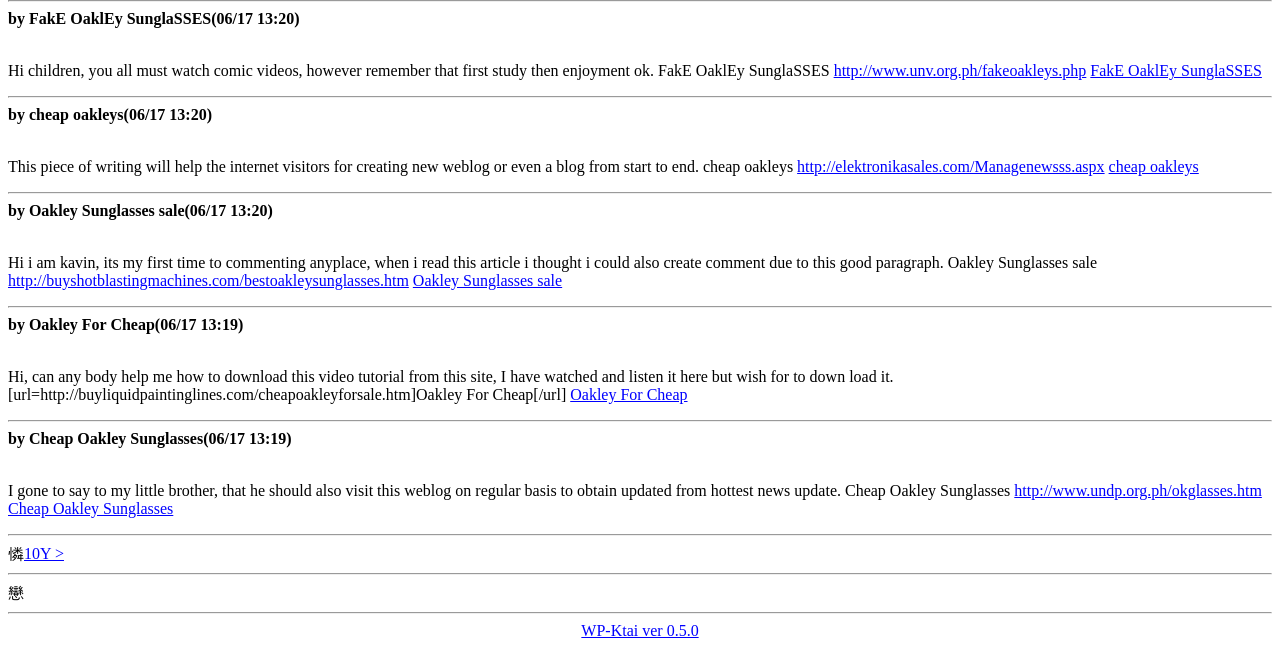Extract the bounding box coordinates for the UI element described as: "MA Small Business Development Center".

None